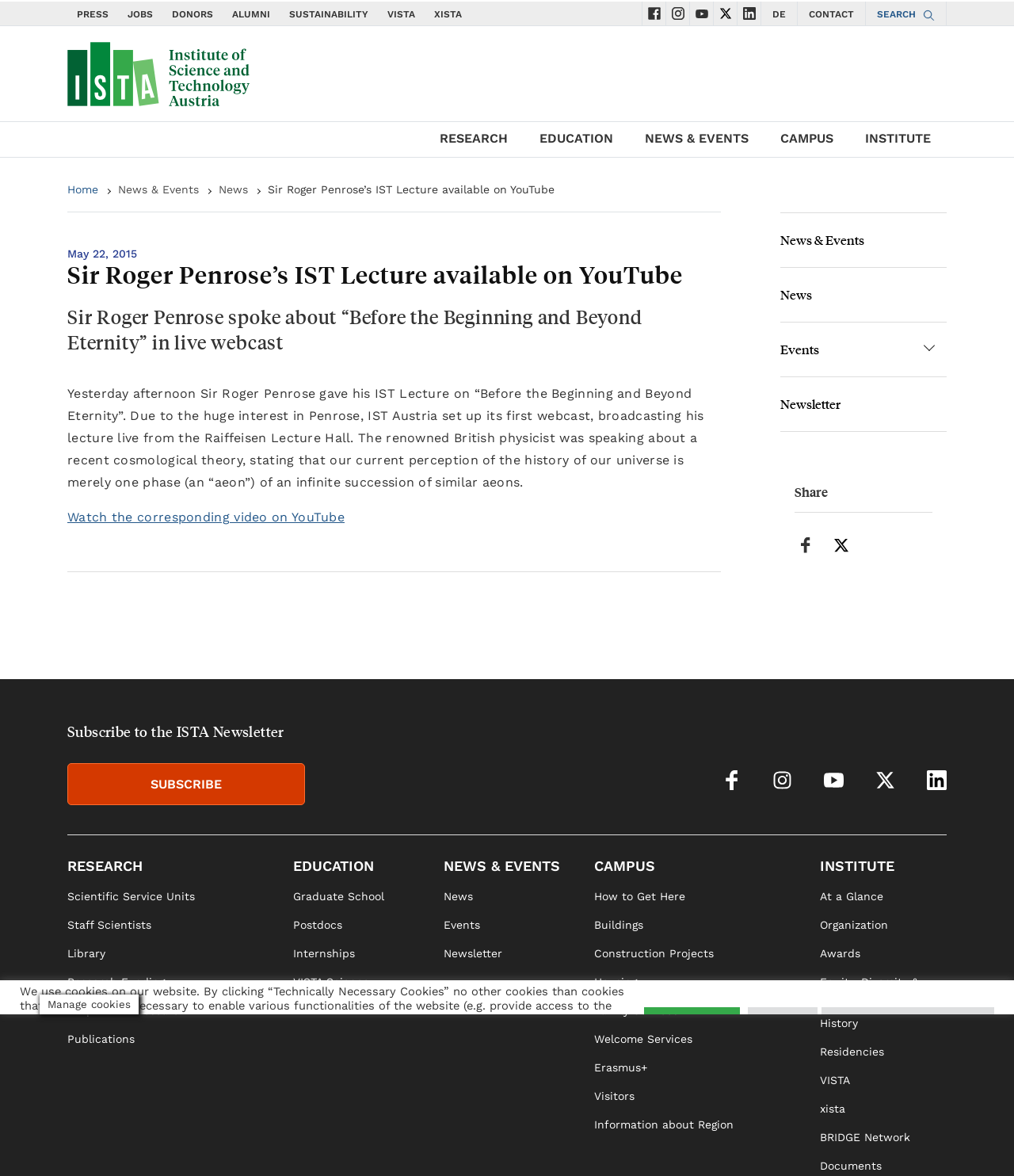What is the name of the institution where Sir Roger Penrose gave his lecture?
Based on the screenshot, provide a one-word or short-phrase response.

IST Austria